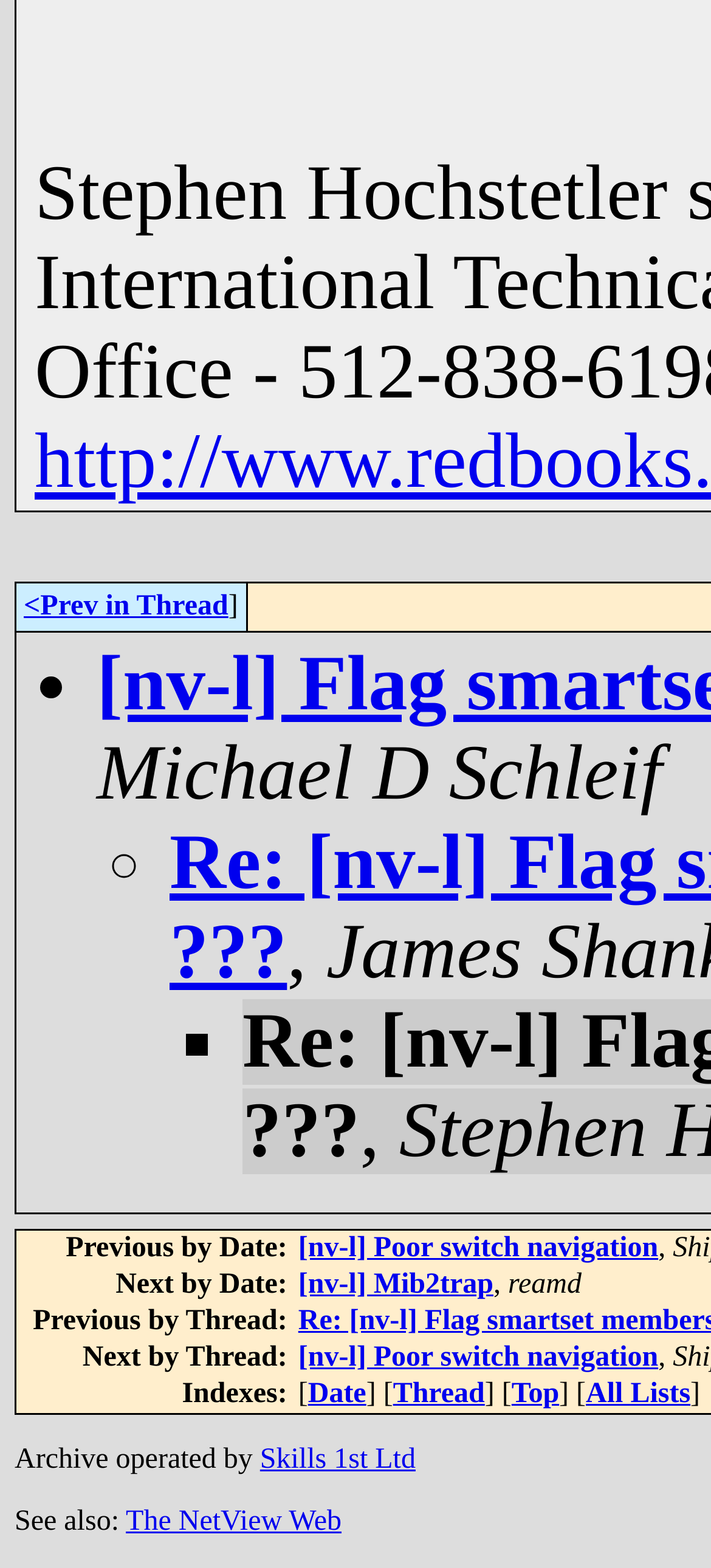Determine the bounding box coordinates of the section I need to click to execute the following instruction: "sort by date". Provide the coordinates as four float numbers between 0 and 1, i.e., [left, top, right, bottom].

[0.433, 0.879, 0.515, 0.899]